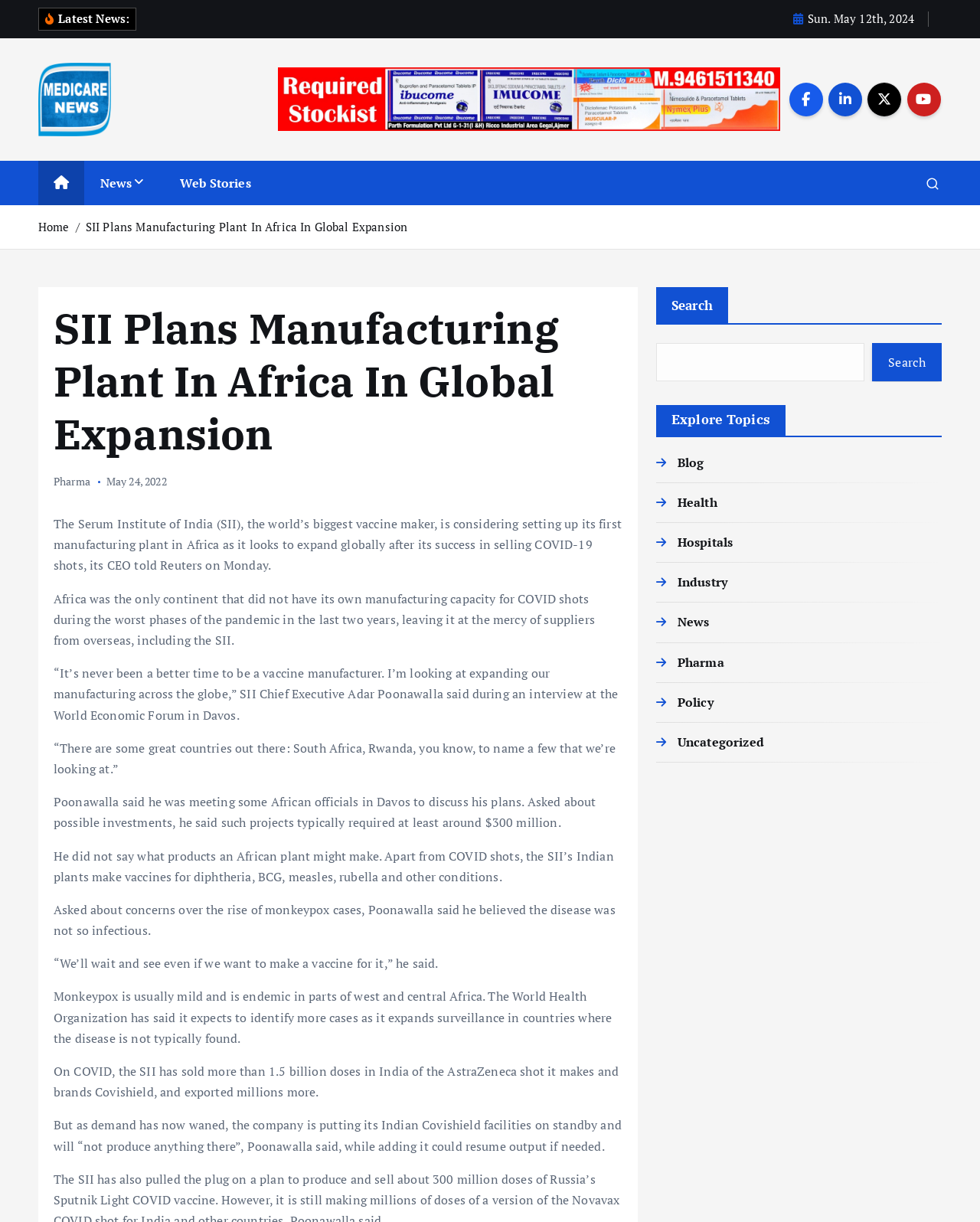Identify the bounding box coordinates for the element you need to click to achieve the following task: "Explore the 'Health' topic". Provide the bounding box coordinates as four float numbers between 0 and 1, in the form [left, top, right, bottom].

[0.669, 0.404, 0.732, 0.418]